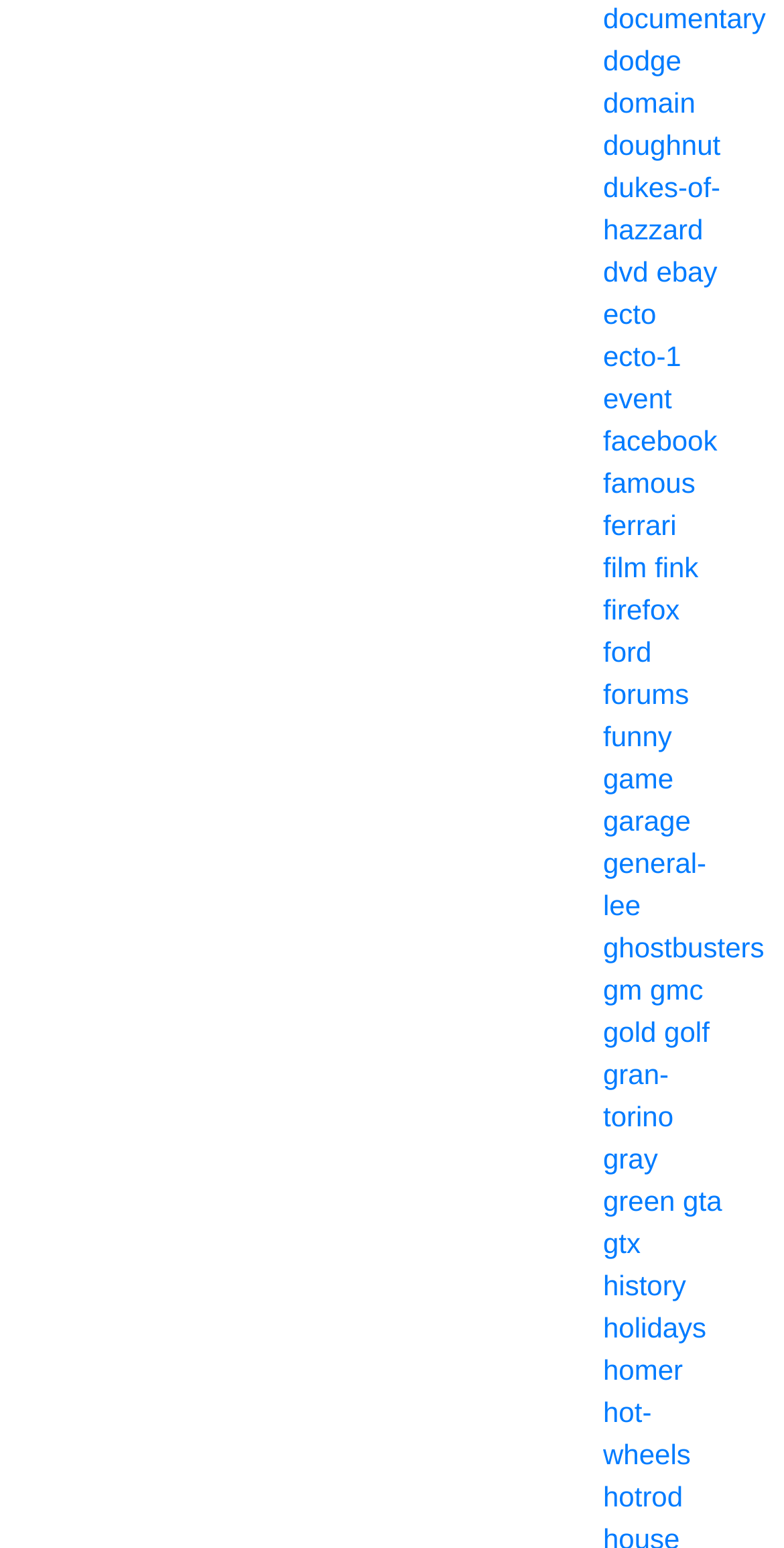Answer this question using a single word or a brief phrase:
How many links are on this webpage?

40